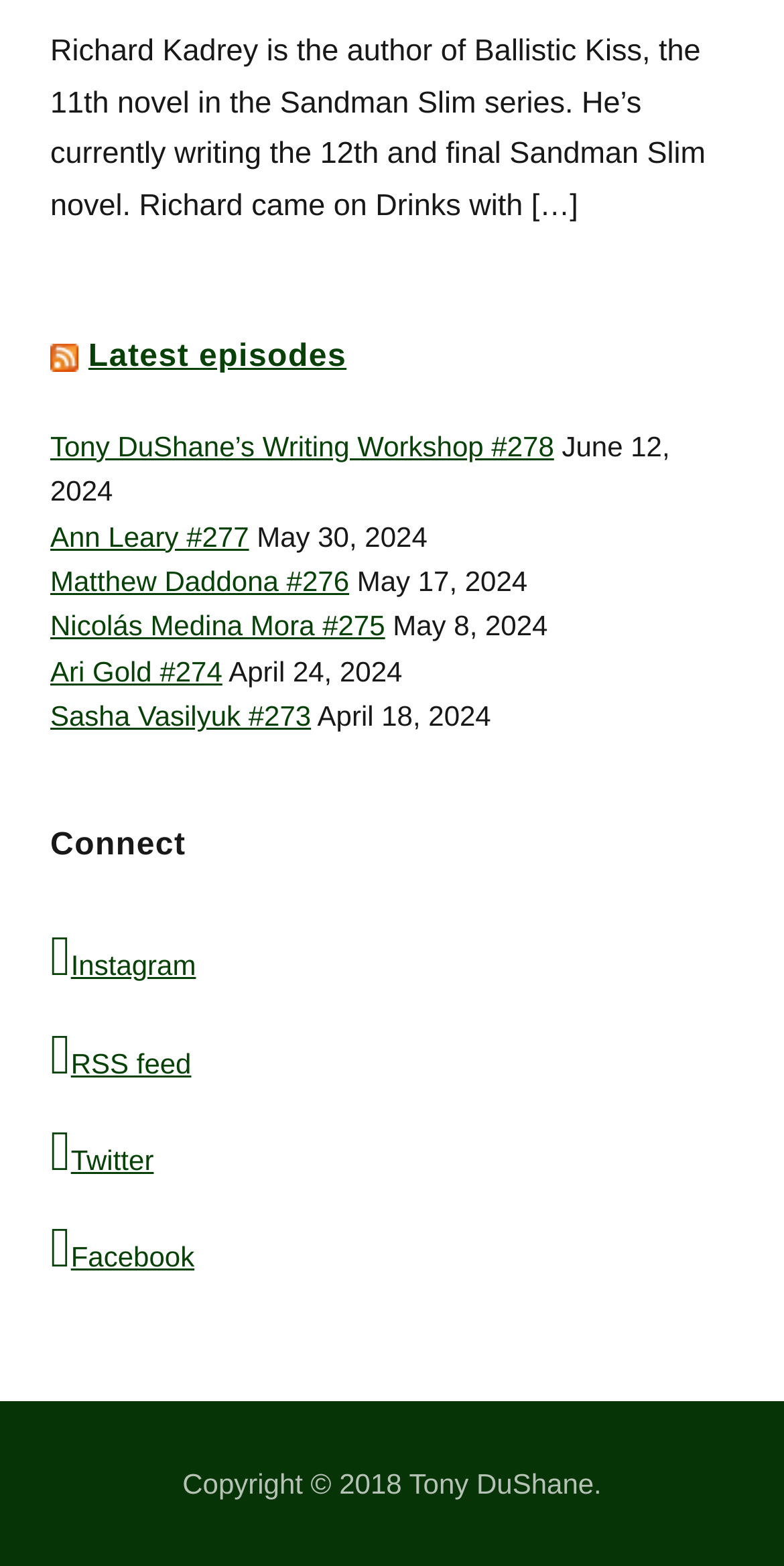Utilize the details in the image to give a detailed response to the question: What social media platforms are available for connection?

The answer can be found by looking at the links in the 'Connect' section, which include ' Instagram', ' Twitter', and ' Facebook'.